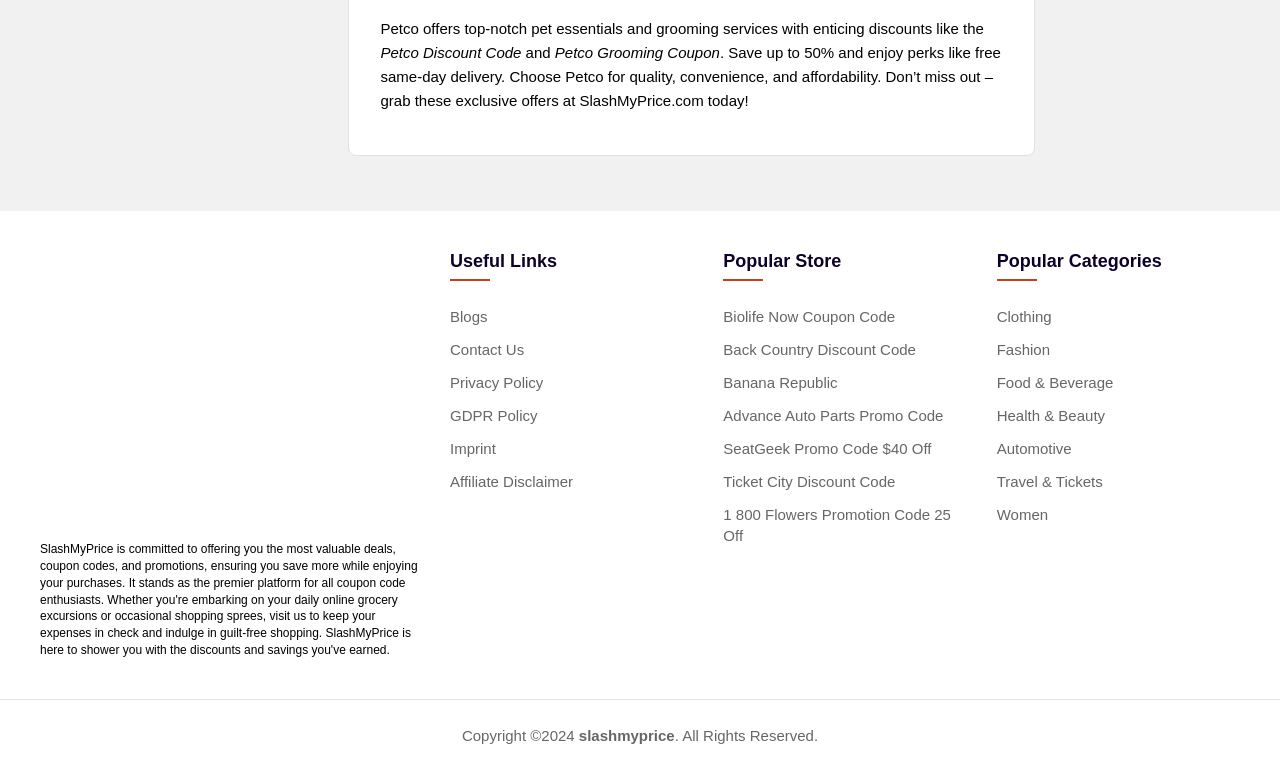Find the bounding box coordinates of the element I should click to carry out the following instruction: "Go to the Back Country Discount Code page".

[0.565, 0.442, 0.716, 0.464]